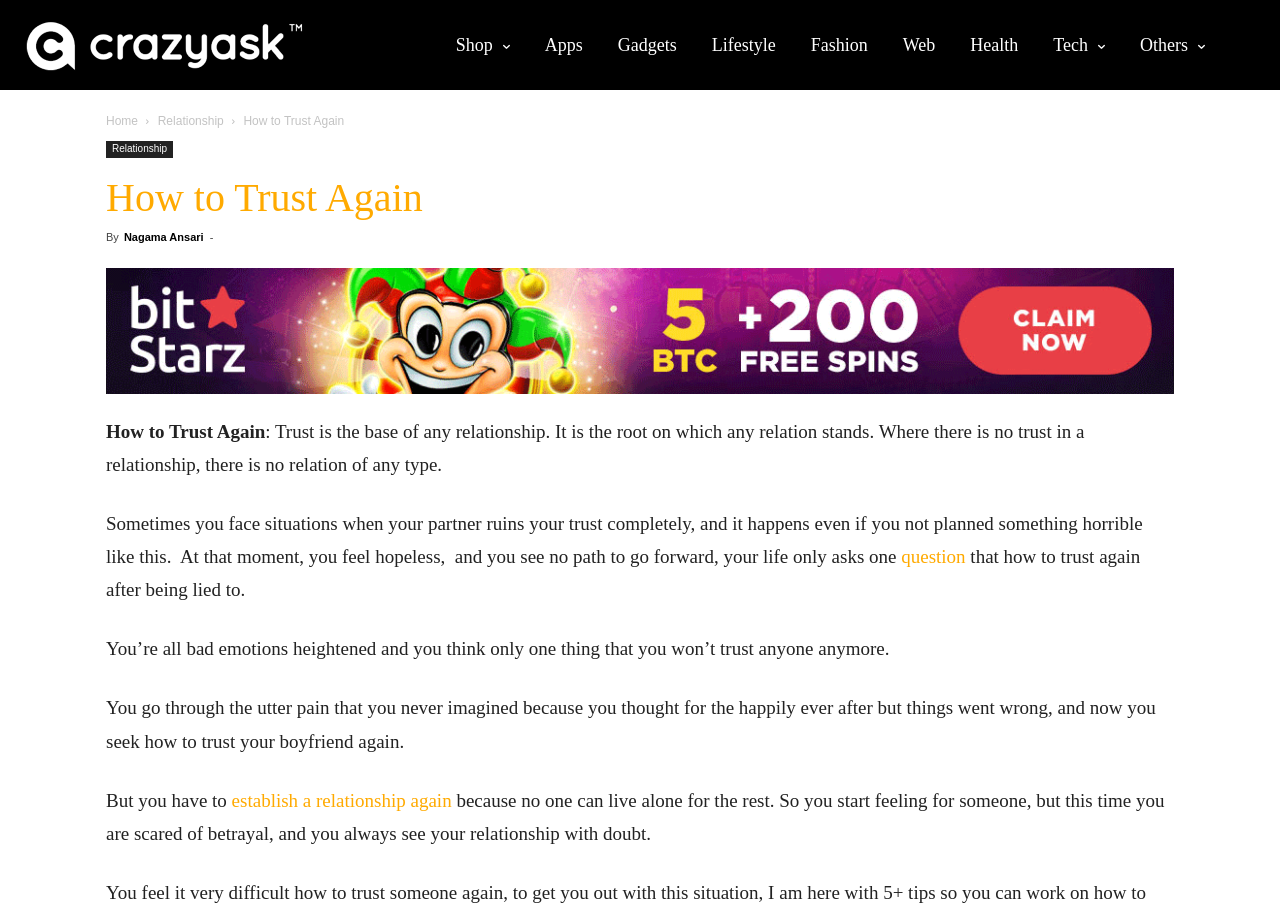What is the ultimate goal of the article?
Please ensure your answer is as detailed and informative as possible.

The article aims to provide guidance on how to rebuild trust in a relationship after being lied to, and the ultimate goal is to establish a relationship again.